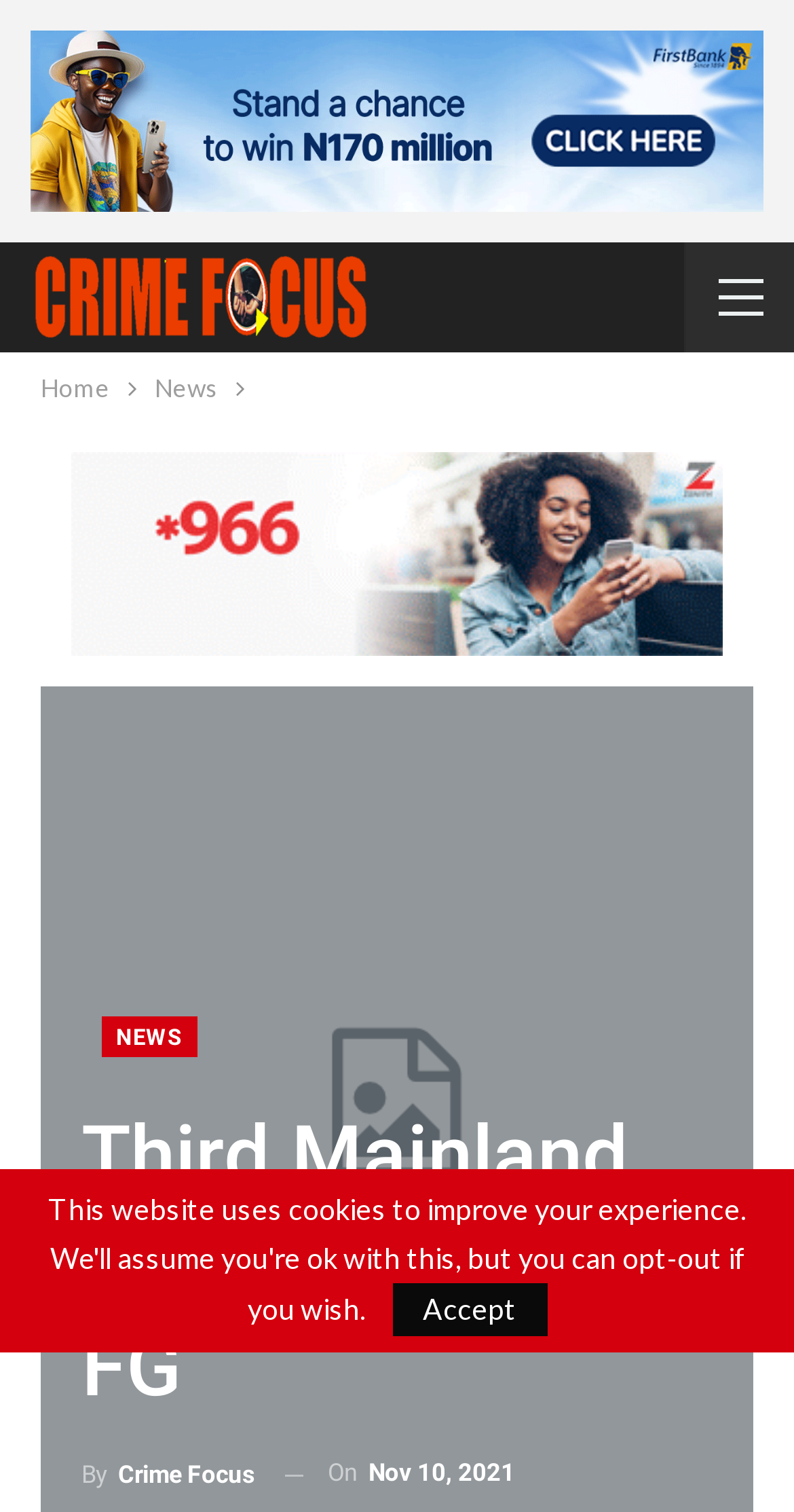Use a single word or phrase to answer the question: What is the category of the article?

News